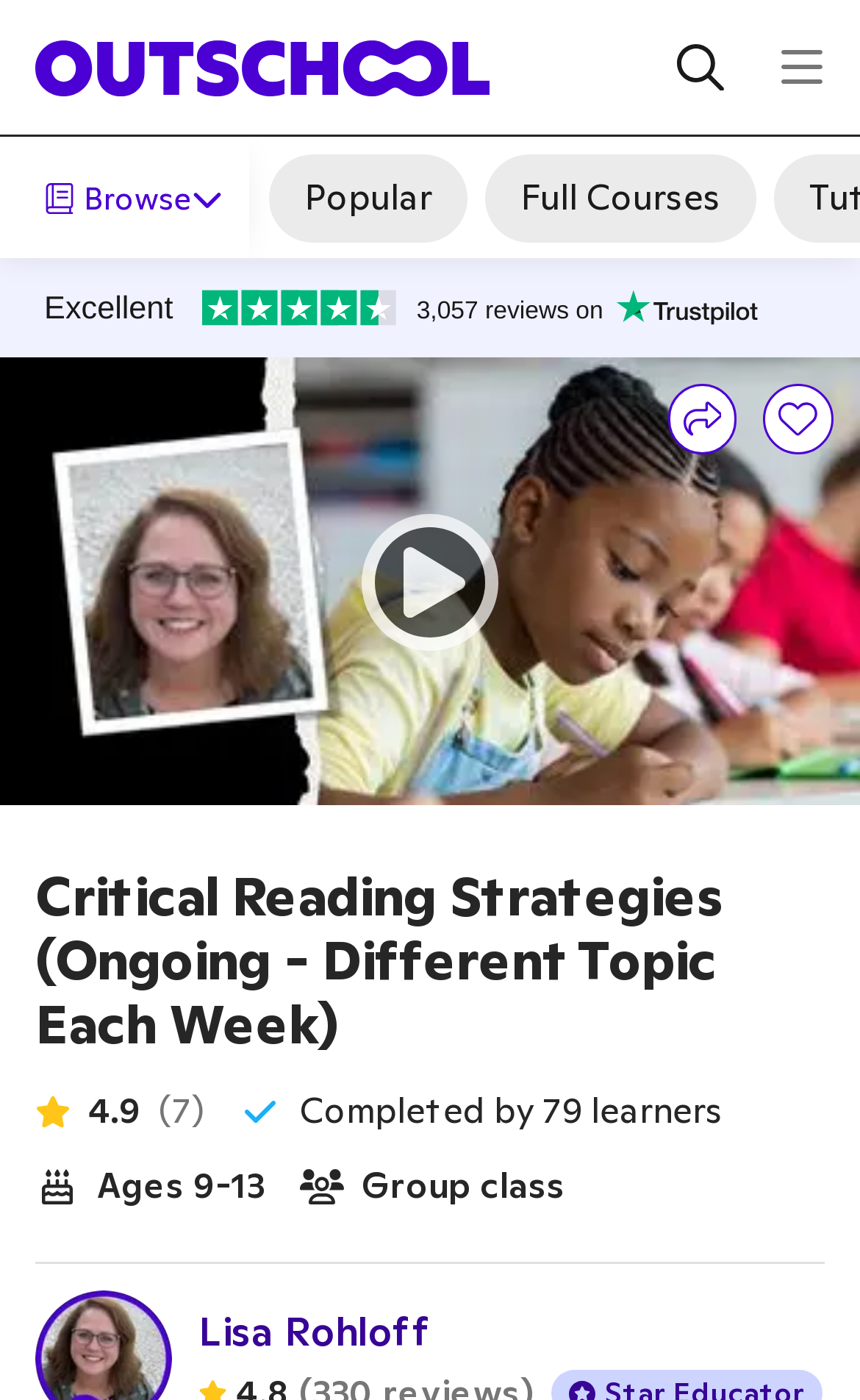Give a one-word or short phrase answer to this question: 
What type of class is this?

Group class